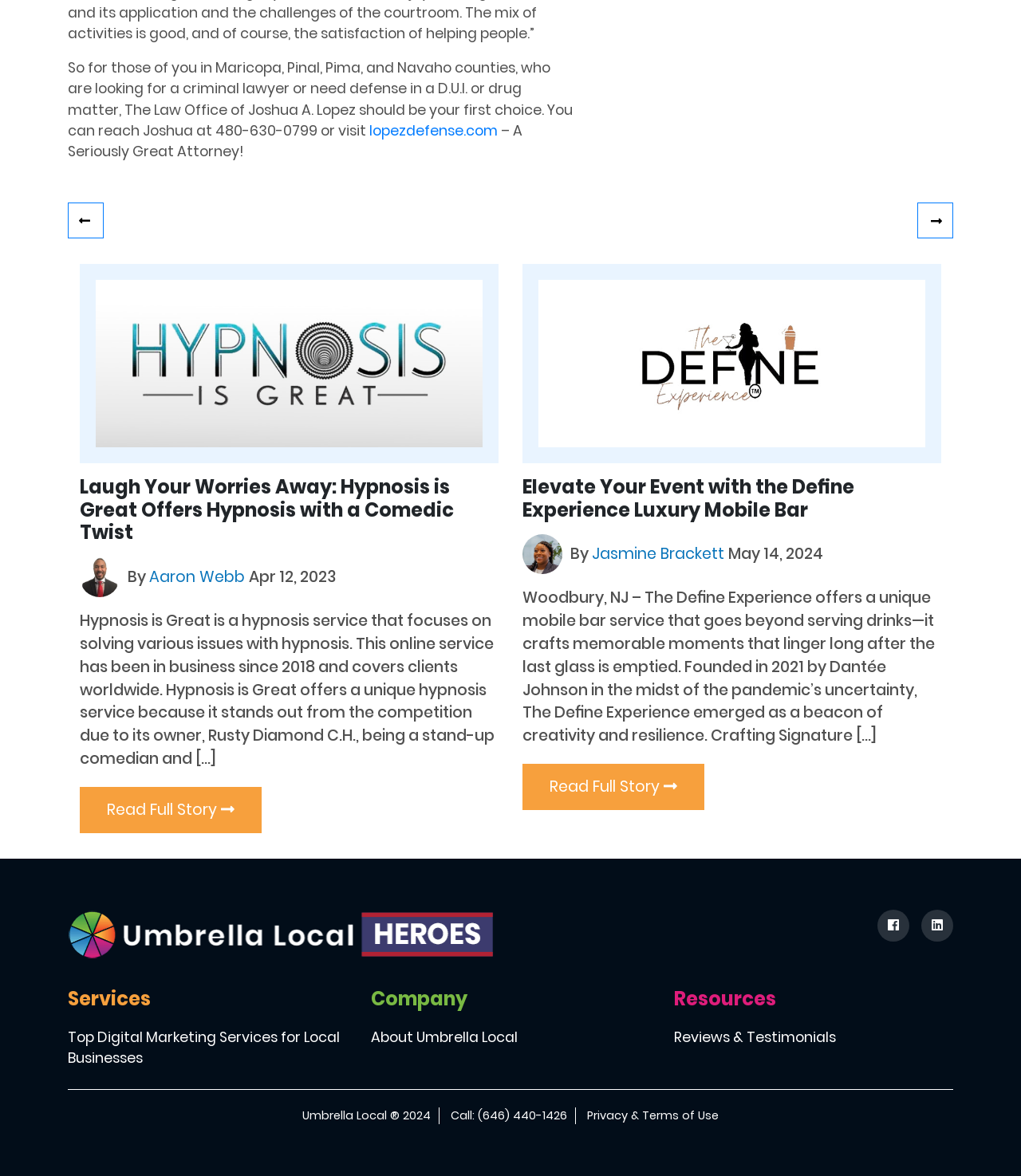Please find the bounding box coordinates in the format (top-left x, top-left y, bottom-right x, bottom-right y) for the given element description. Ensure the coordinates are floating point numbers between 0 and 1. Description: Privacy & Terms of Use

[0.575, 0.941, 0.704, 0.956]